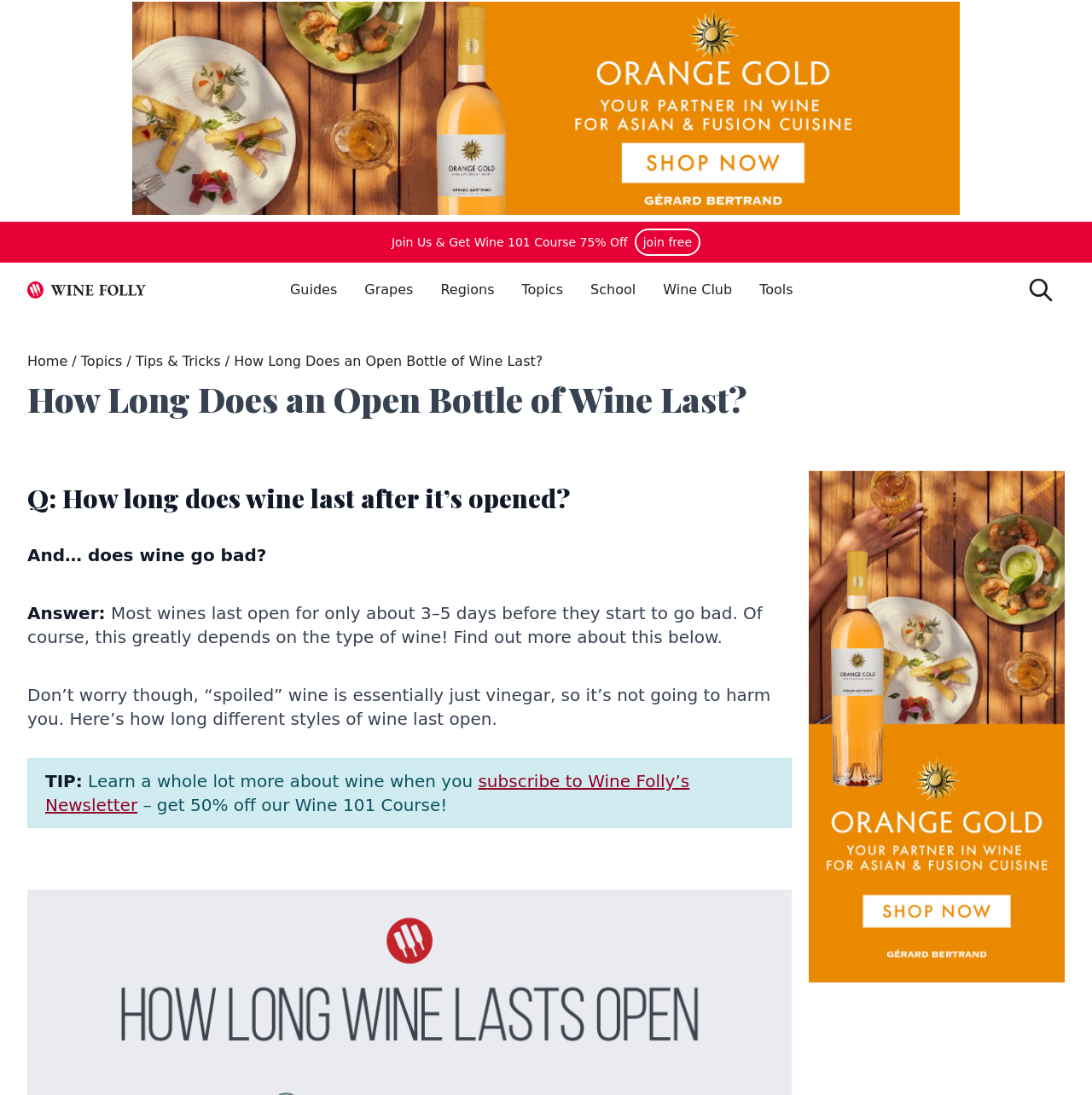Identify and provide the main heading of the webpage.

How Long Does an Open Bottle of Wine Last?